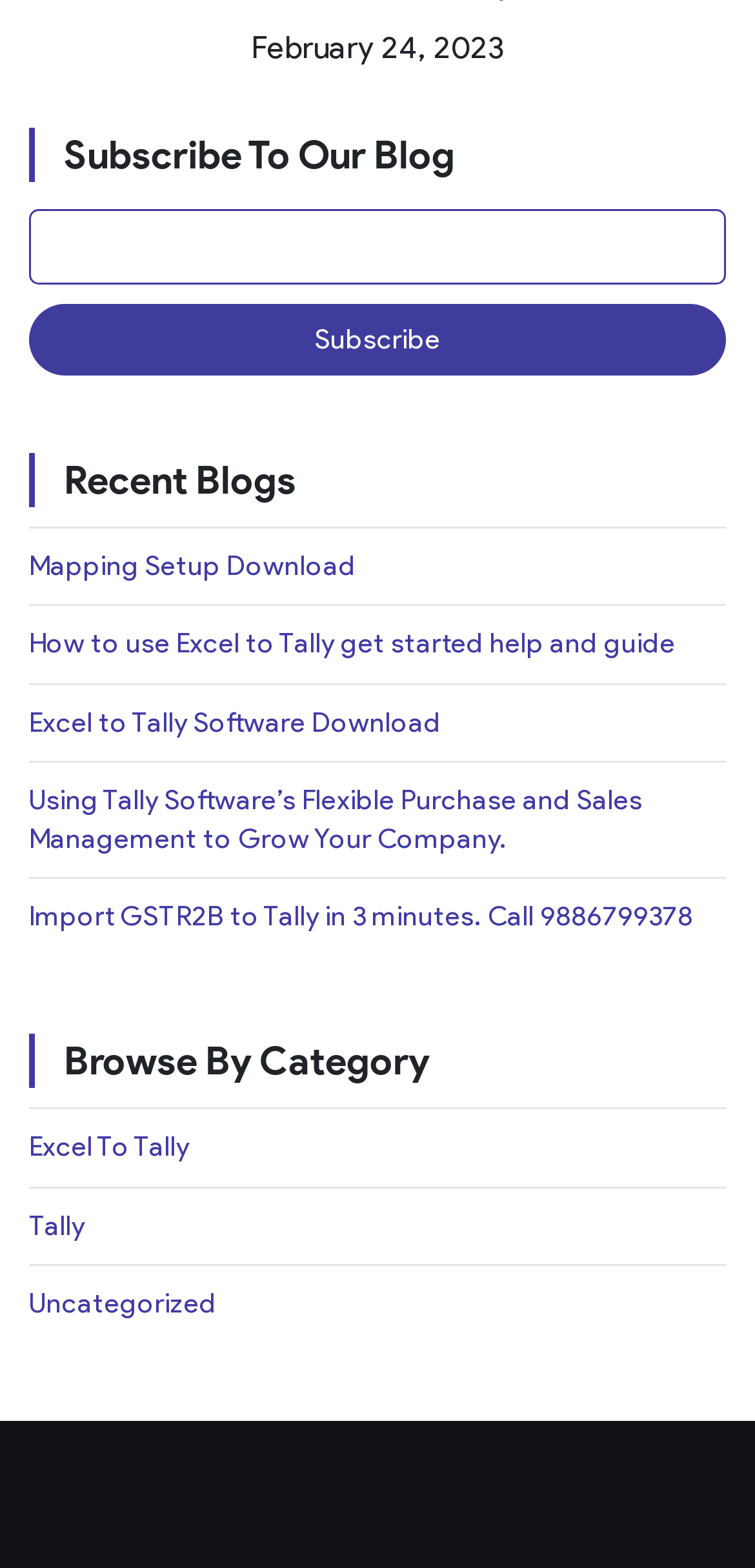Answer this question in one word or a short phrase: How many links are available under 'Recent Blogs'?

5